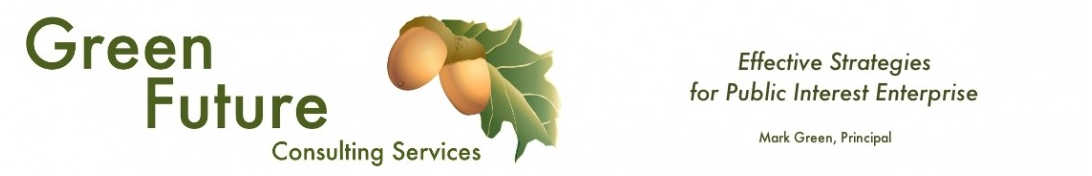Describe the image in great detail, covering all key points.

The image features the logo and branding for "Green Future Consulting Services," prominently positioned at the top of the webpage. The logo showcases the name "Green Future" in a vibrant green font, accompanied by an illustration of acorns nestled among stylized leaves, symbolizing growth and sustainability. Beneath the logo, the tagline "Effective Strategies for Public Interest Enterprise" is presented in a more subdued green font, highlighting the company's mission to support nonprofit organizations. The name "Mark Green, Principal" is noted, indicating the leadership behind the consultancy, which focuses on providing strategic advice to enhance public interest initiatives. This visual representation effectively conveys a sense of professionalism and commitment to environmental and community-focused consulting.